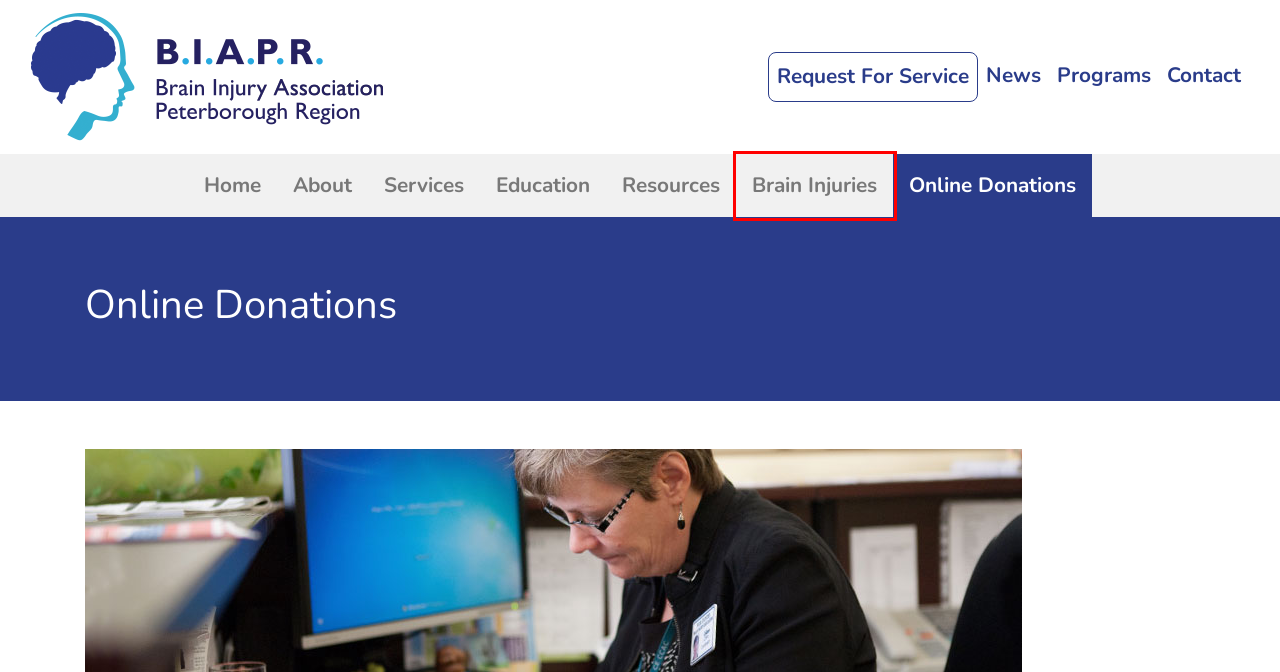Review the screenshot of a webpage that includes a red bounding box. Choose the most suitable webpage description that matches the new webpage after clicking the element within the red bounding box. Here are the candidates:
A. News – Brain Injury Association Peterborough Region
B. Resources – Brain Injury Association Peterborough Region
C. Brain Injuries – Brain Injury Association Peterborough Region
D. Contact – Brain Injury Association Peterborough Region
E. Education – Brain Injury Association Peterborough Region
F. About – Brain Injury Association Peterborough Region
G. Request For Service – Brain Injury Association Peterborough Region
H. Services – Brain Injury Association Peterborough Region

C